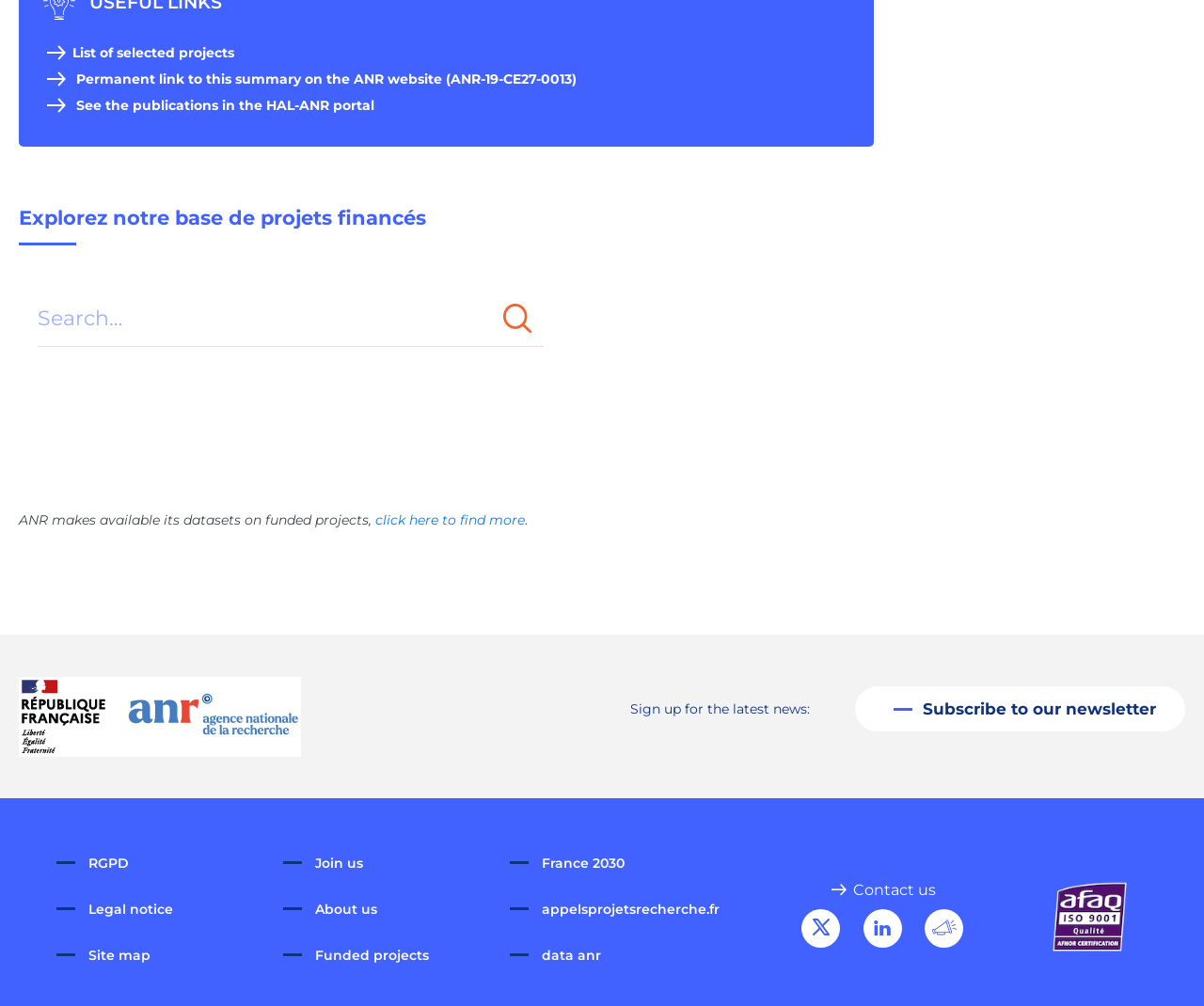Find the bounding box coordinates of the clickable region needed to perform the following instruction: "Contact us". The coordinates should be provided as four float numbers between 0 and 1, i.e., [left, top, right, bottom].

[0.688, 0.876, 0.778, 0.894]